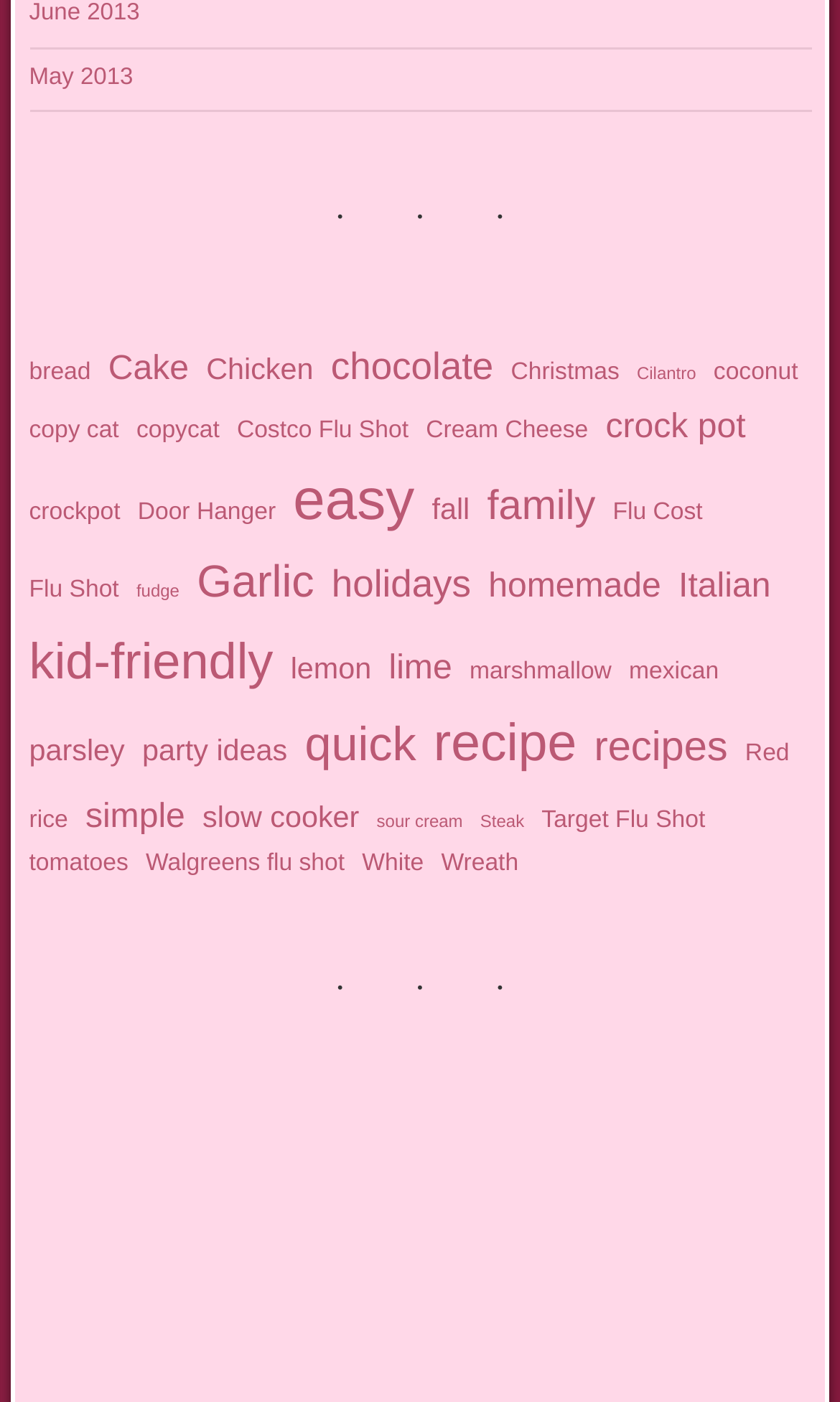How many items are in the 'easy' category?
Please elaborate on the answer to the question with detailed information.

The link 'easy (14 items)' indicates that there are 14 items in the 'easy' category, which likely refers to easy recipes or cooking methods.